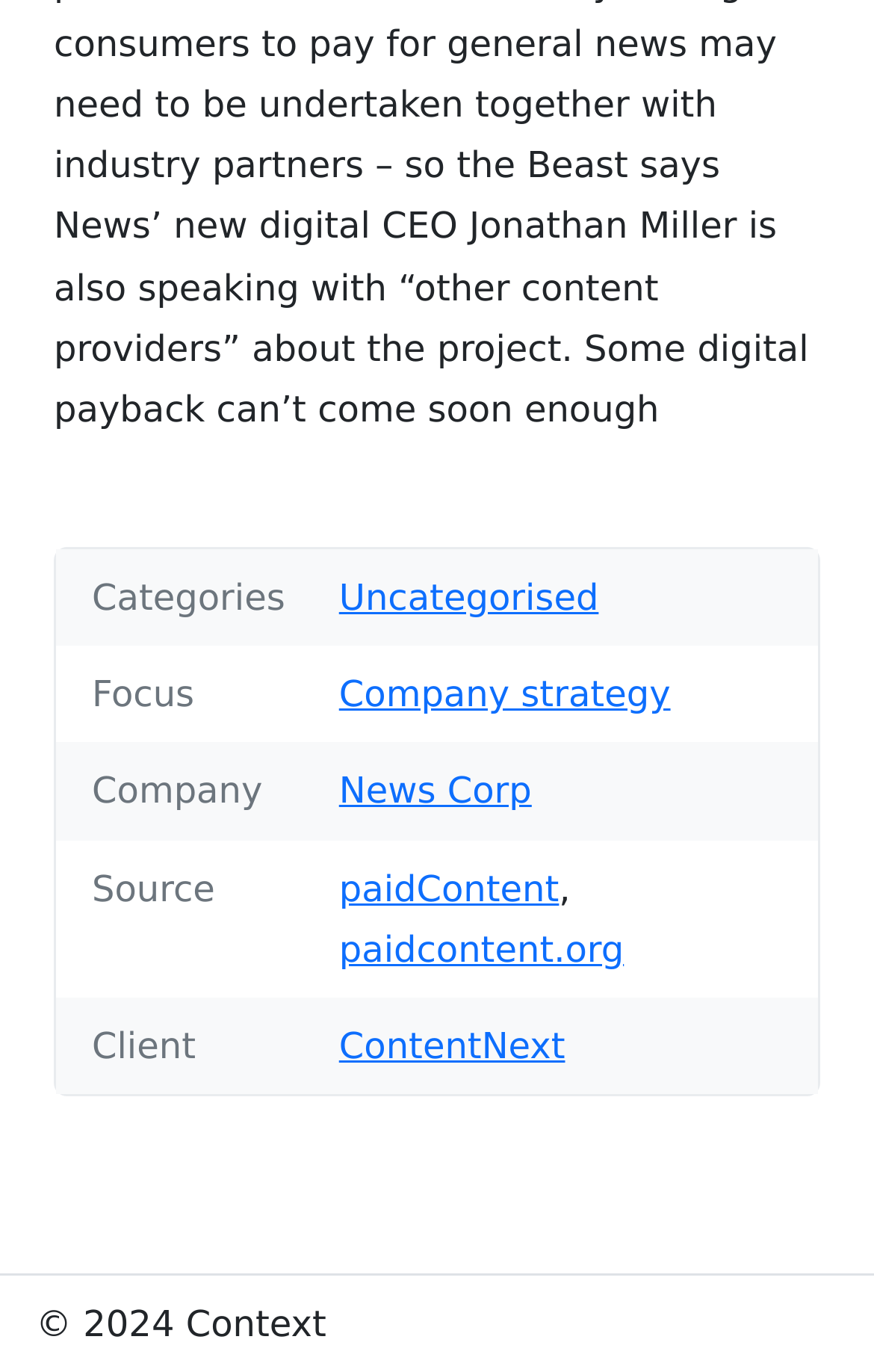Locate the bounding box of the UI element based on this description: "Uncategorised". Provide four float numbers between 0 and 1 as [left, top, right, bottom].

[0.388, 0.42, 0.685, 0.451]